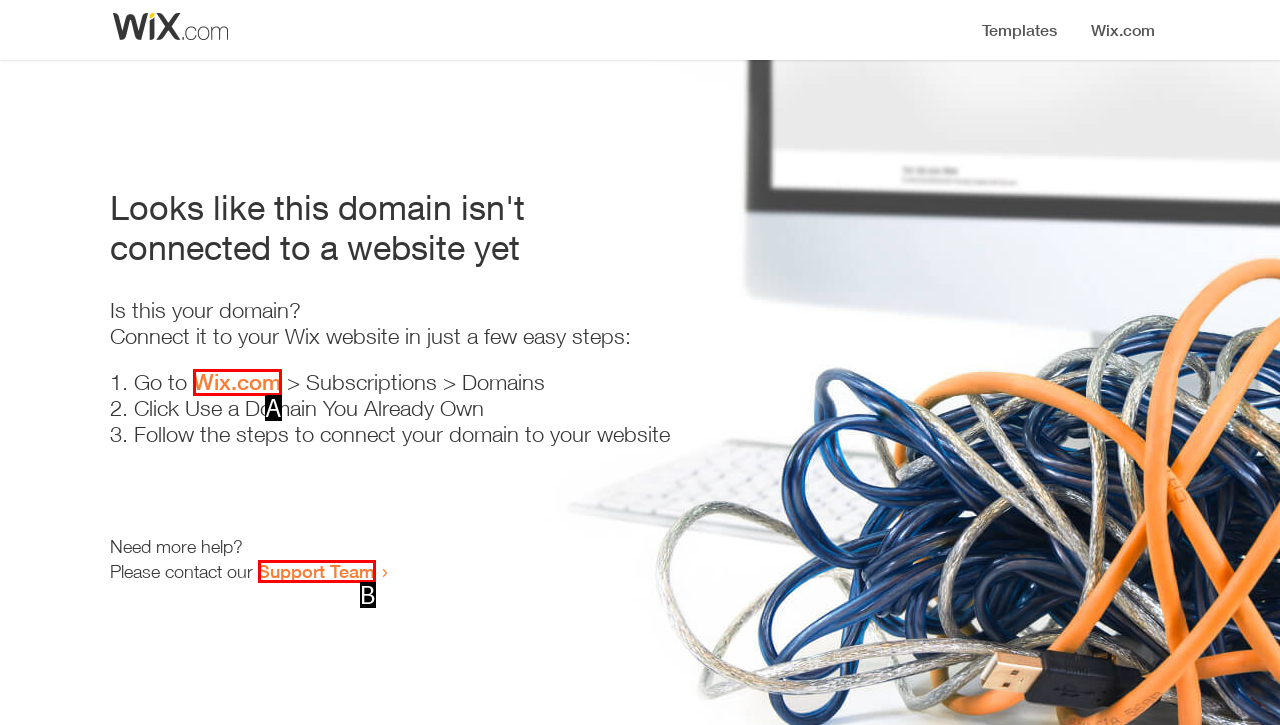From the options shown, which one fits the description: Support Team? Respond with the appropriate letter.

B